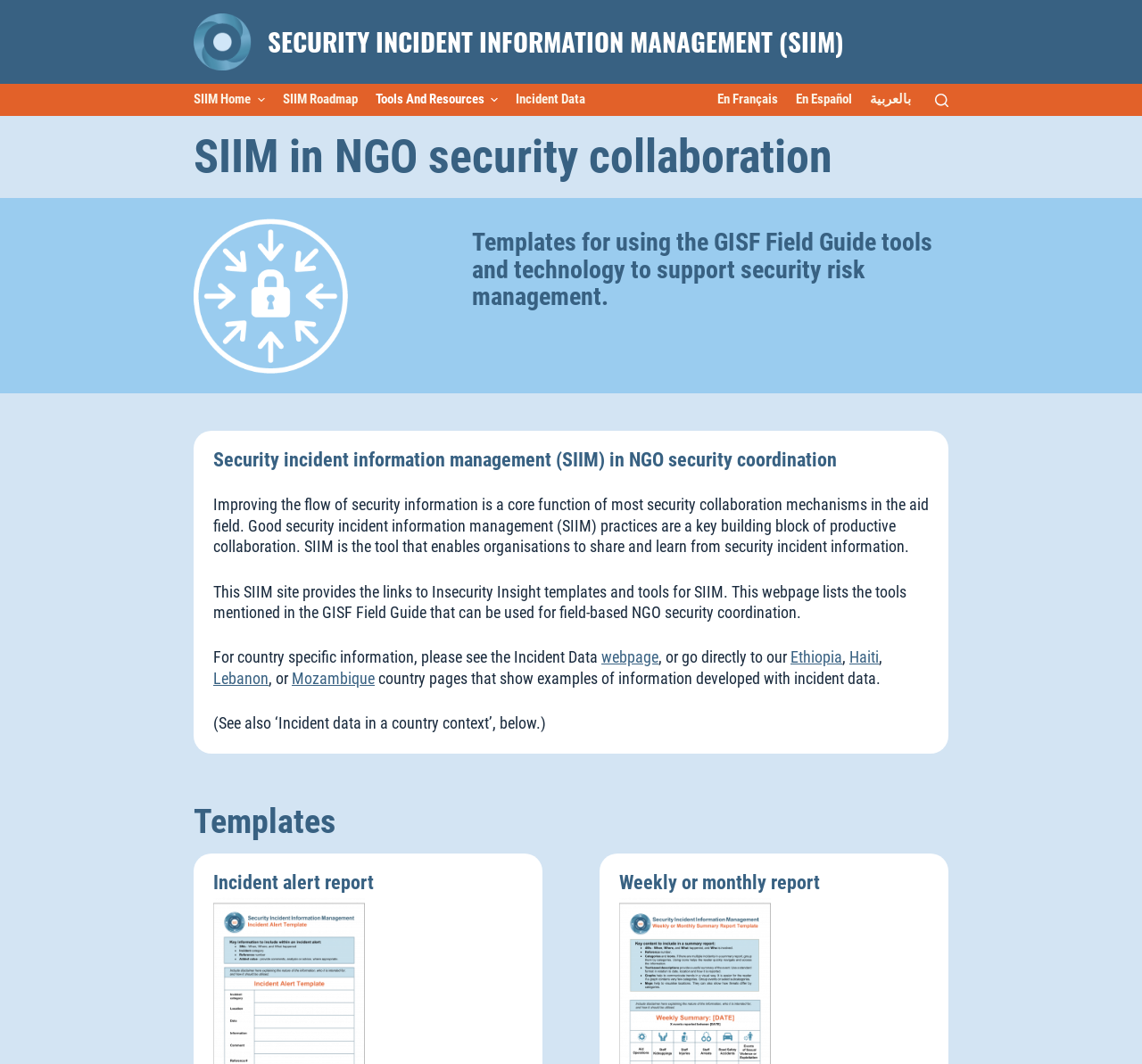Determine the bounding box coordinates in the format (top-left x, top-left y, bottom-right x, bottom-right y). Ensure all values are floating point numbers between 0 and 1. Identify the bounding box of the UI element described by: بالعربية

[0.754, 0.079, 0.798, 0.109]